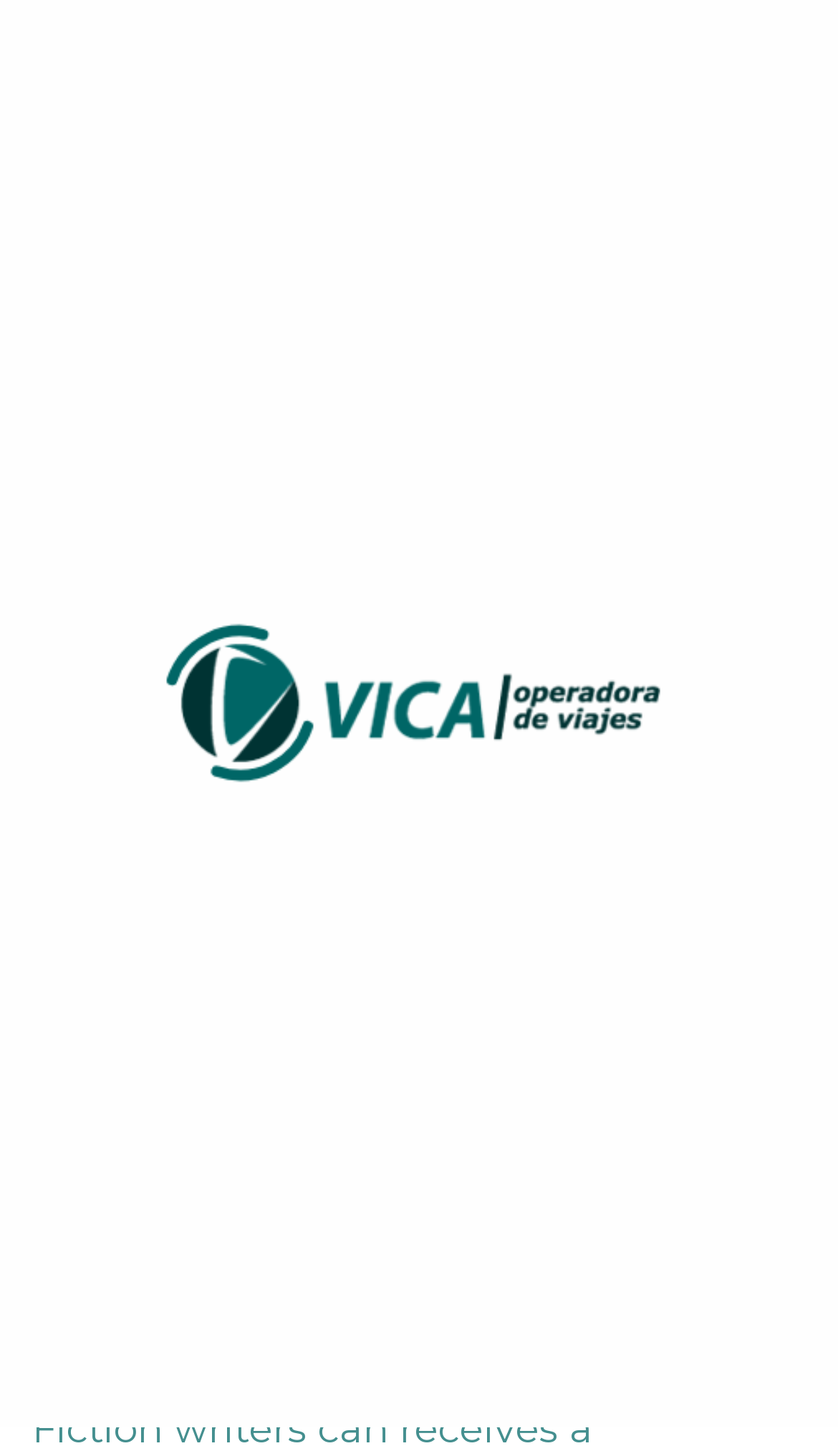Answer the question in one word or a short phrase:
What is the title of the post?

Do You Need Personal Expertise To Put In Writing About Something?